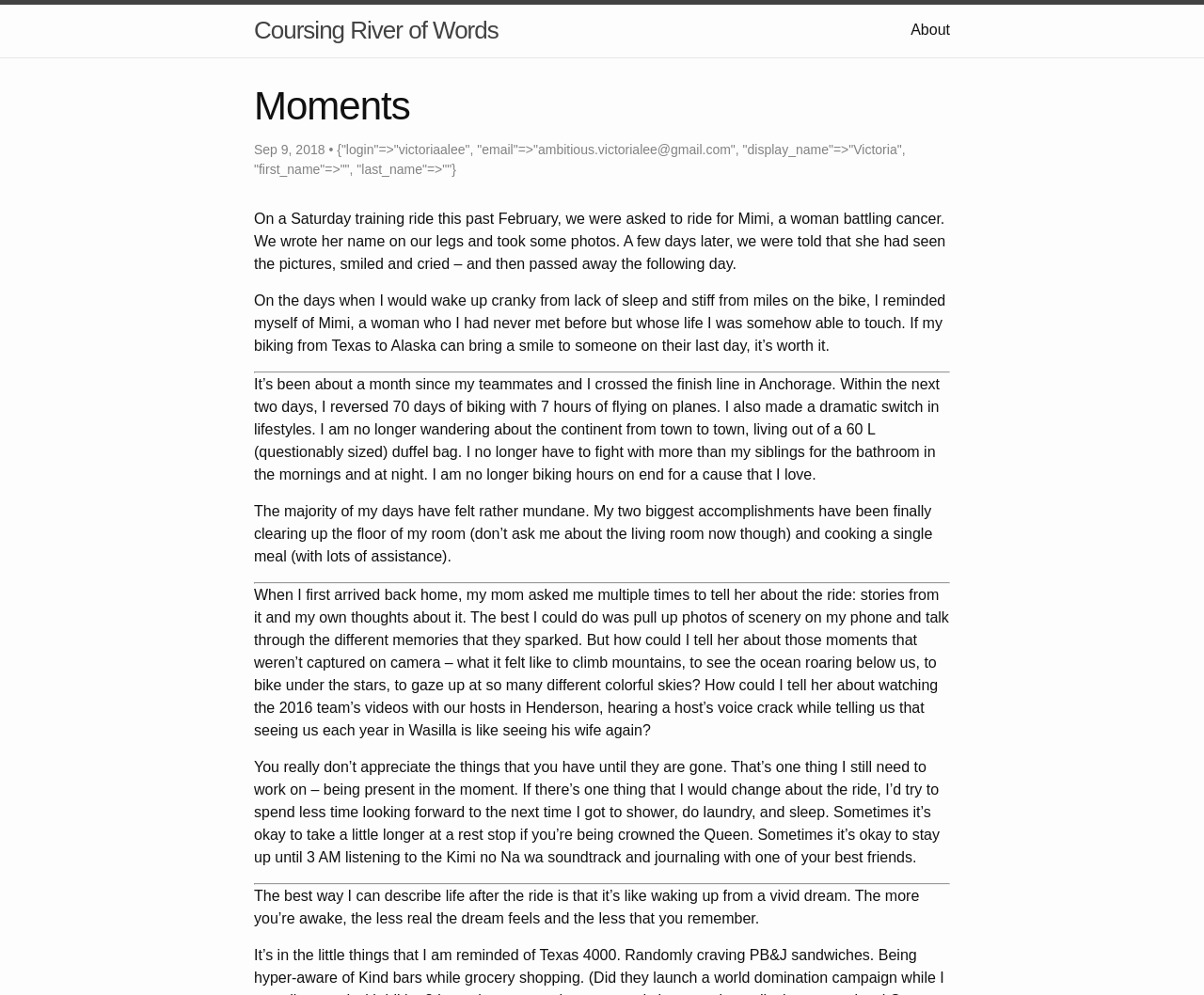Where did the biking trip start?
Please respond to the question with as much detail as possible.

The text mentions that the author biked from Texas to Alaska, so the starting point of the trip is Texas.